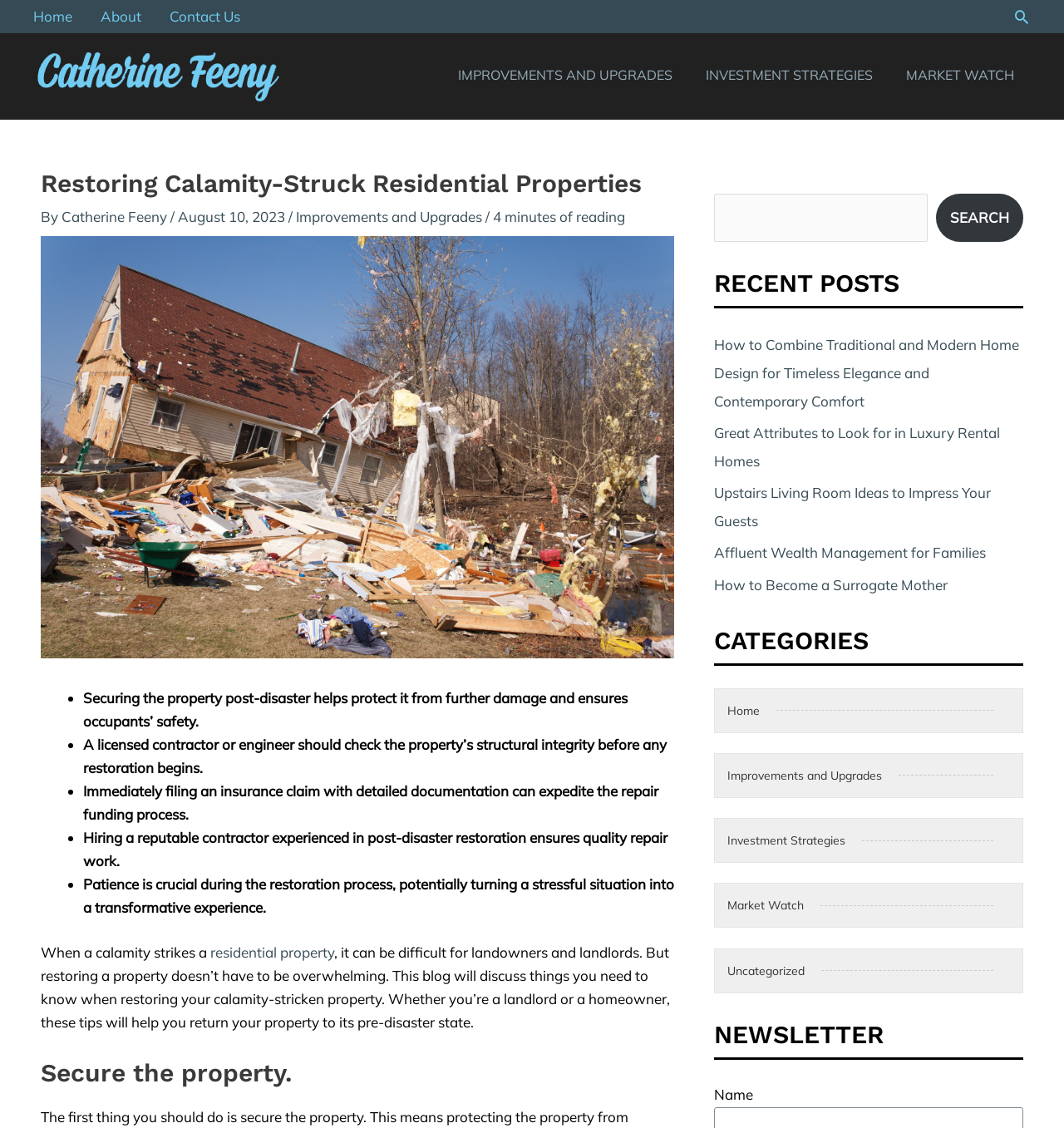Given the element description, predict the bounding box coordinates in the format (top-left x, top-left y, bottom-right x, bottom-right y). Make sure all values are between 0 and 1. Here is the element description: parent_node: Name name="_kb_verify_email" placeholder="Email"

[0.667, 0.959, 0.689, 0.979]